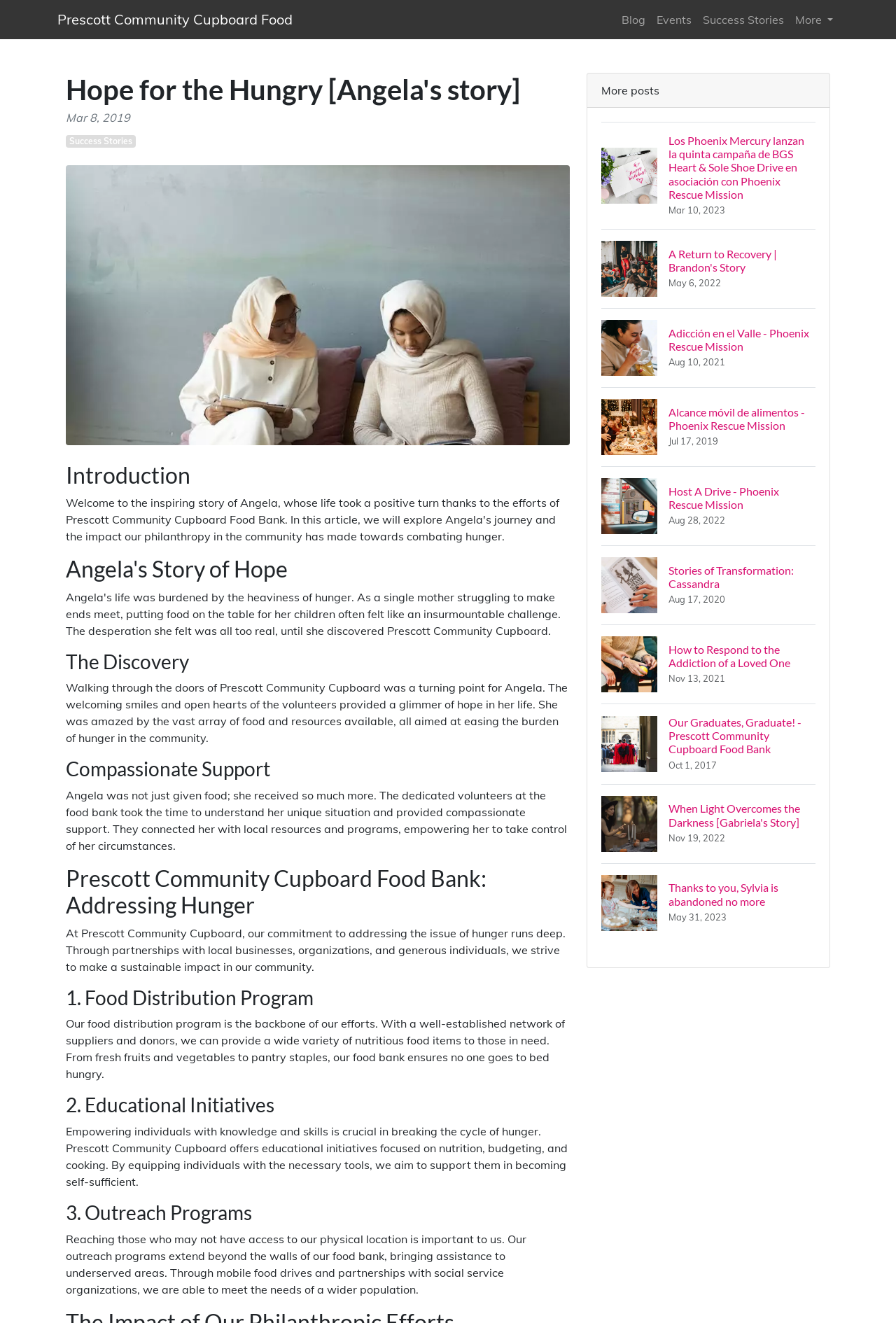Please reply with a single word or brief phrase to the question: 
How many sections are there in Angela's story?

6